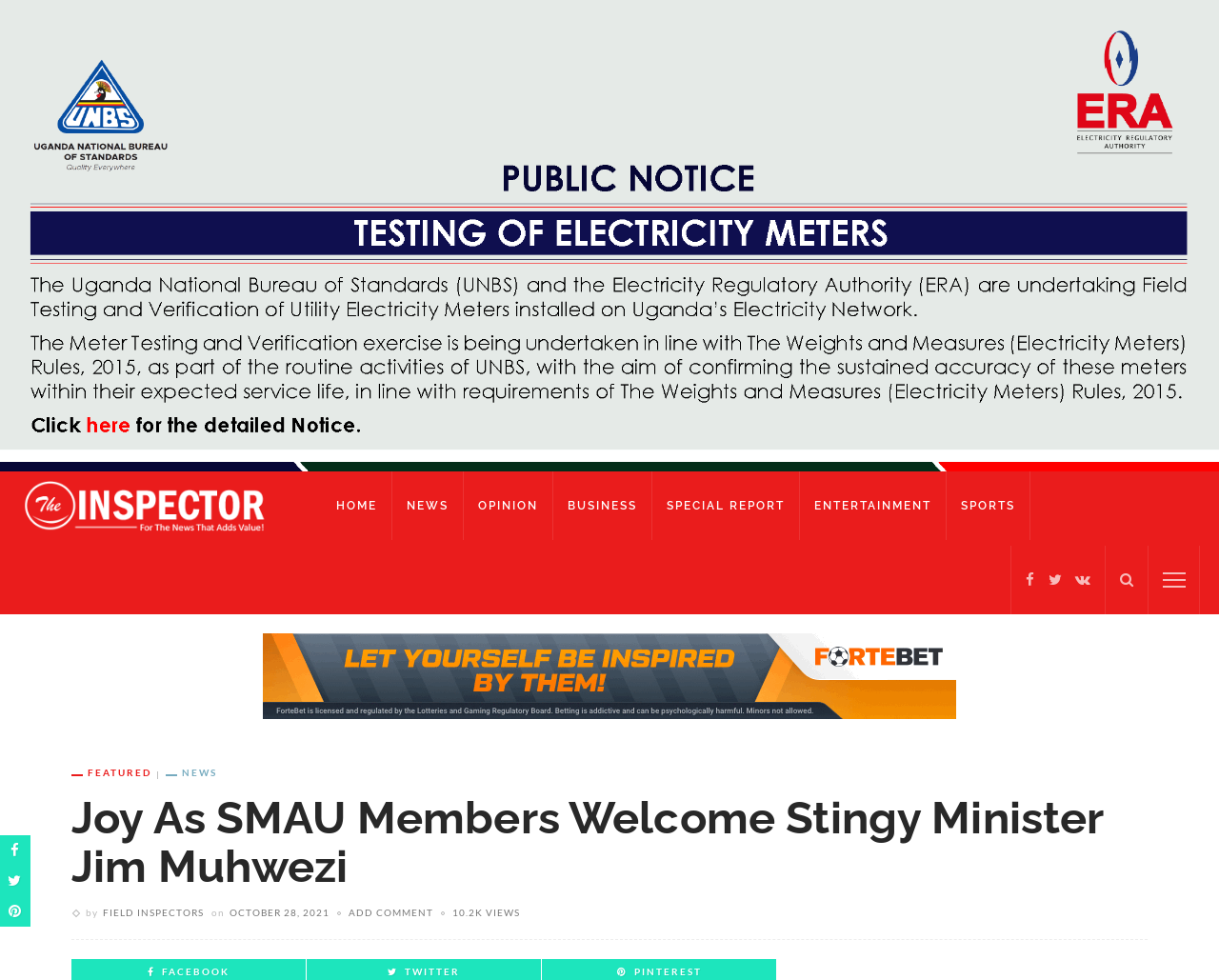Can you find the bounding box coordinates for the element to click on to achieve the instruction: "Share the article on FACEBOOK"?

[0.121, 0.985, 0.188, 0.997]